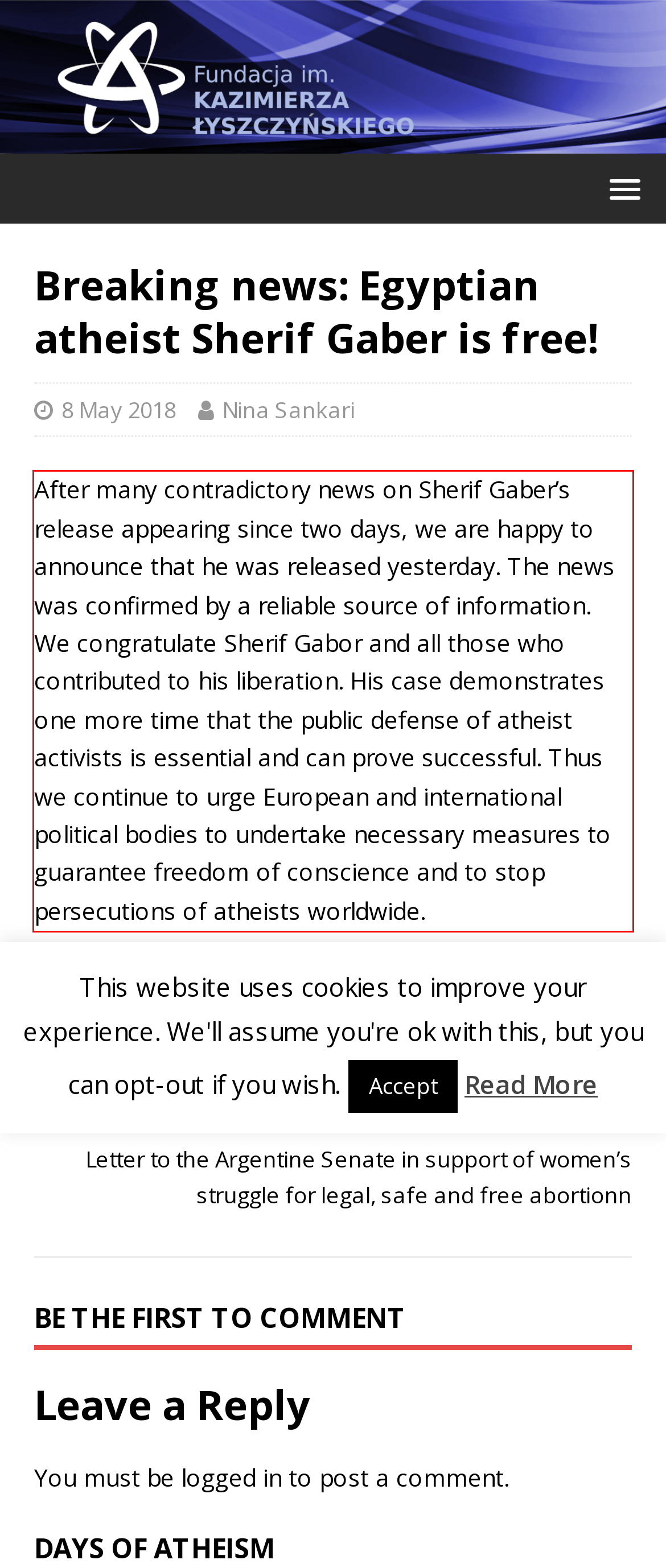You are given a screenshot of a webpage with a UI element highlighted by a red bounding box. Please perform OCR on the text content within this red bounding box.

After many contradictory news on Sherif Gaber’s release appearing since two days, we are happy to announce that he was released yesterday. The news was confirmed by a reliable source of information. We congratulate Sherif Gabor and all those who contributed to his liberation. His case demonstrates one more time that the public defense of atheist activists is essential and can prove successful. Thus we continue to urge European and international political bodies to undertake necessary measures to guarantee freedom of conscience and to stop persecutions of atheists worldwide.